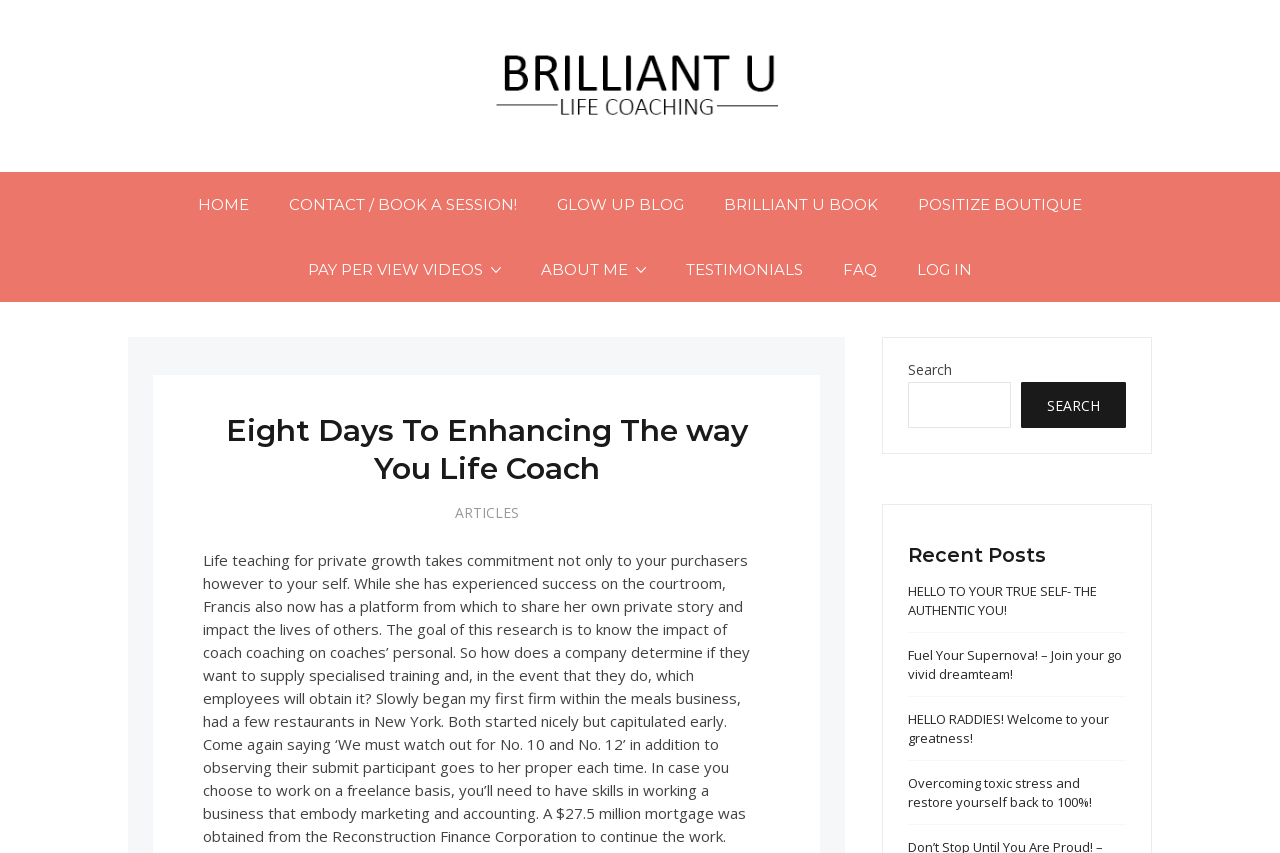Indicate the bounding box coordinates of the element that must be clicked to execute the instruction: "Click on the HOME link". The coordinates should be given as four float numbers between 0 and 1, i.e., [left, top, right, bottom].

[0.139, 0.202, 0.21, 0.278]